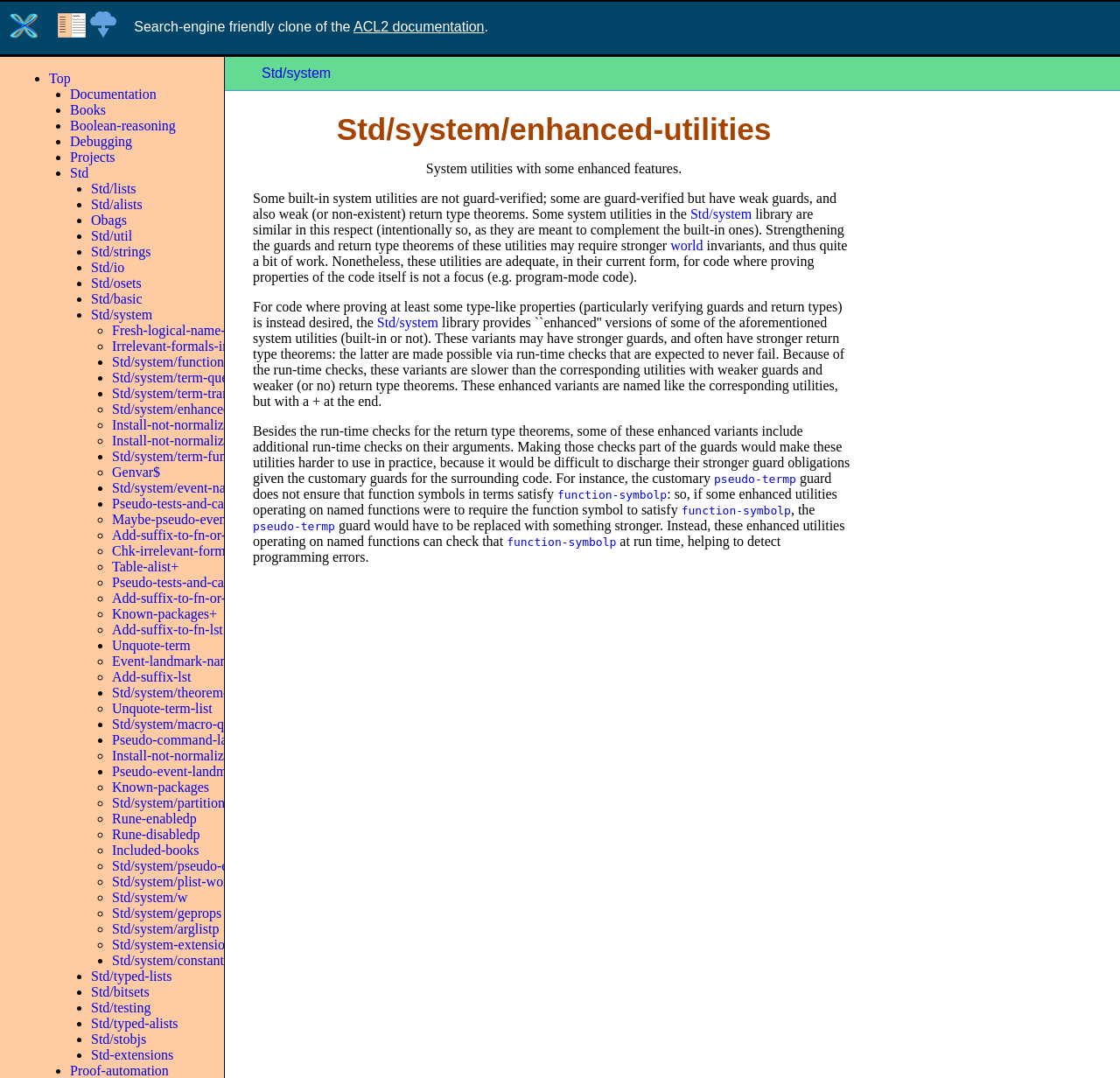Provide a short answer to the following question with just one word or phrase: What is the first link in the table?

ACL2 documentation